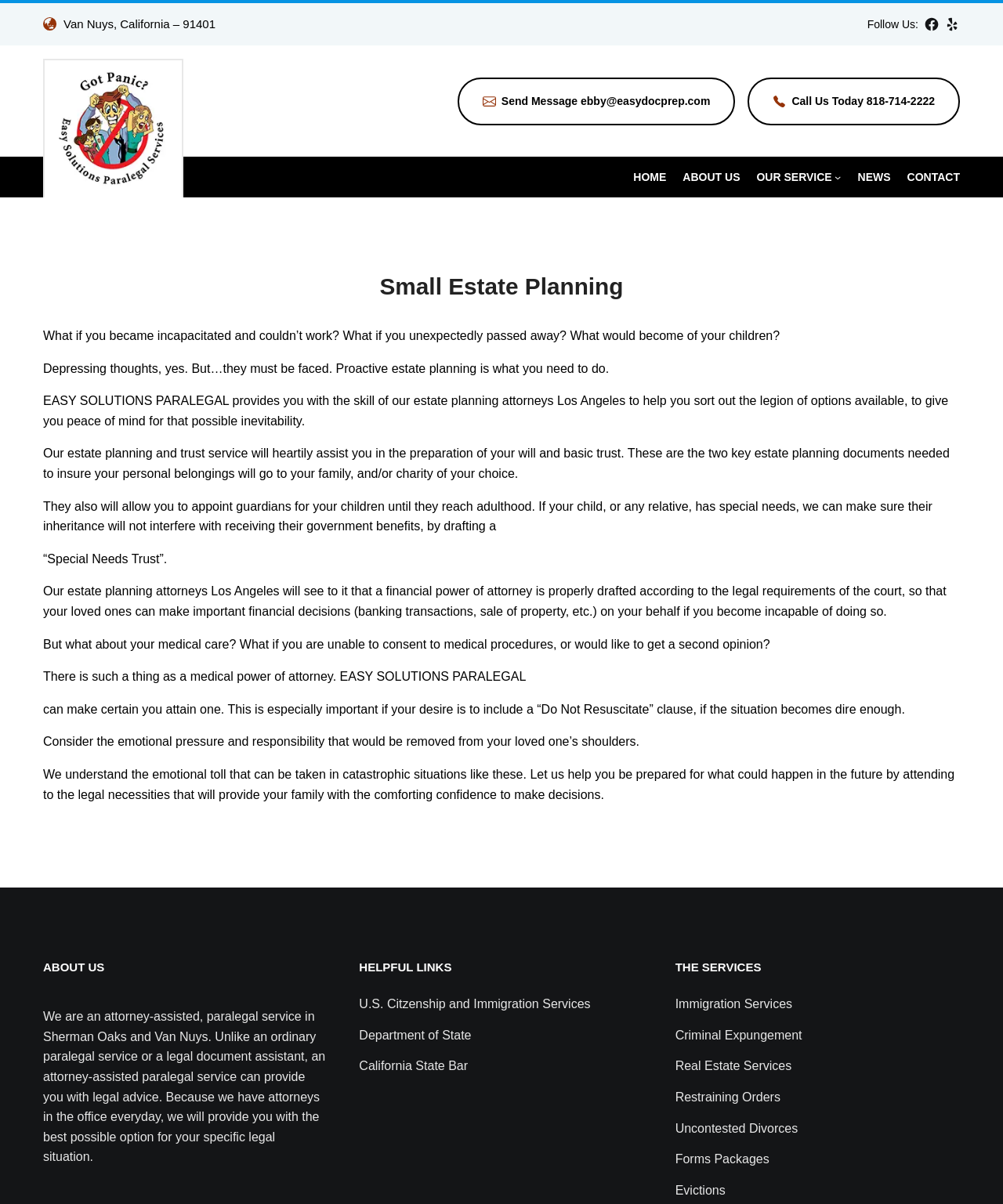What is the purpose of the 'Special Needs Trust'?
From the details in the image, provide a complete and detailed answer to the question.

I found the purpose of the 'Special Needs Trust' by reading the StaticText element that mentions it, which says 'If your child, or any relative, has special needs, we can make sure their inheritance will not interfere with receiving their government benefits, by drafting a “Special Needs Trust”.'